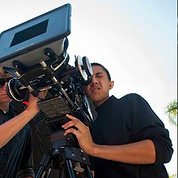What is Brian doing in the image?
Answer briefly with a single word or phrase based on the image.

Adjusting film camera